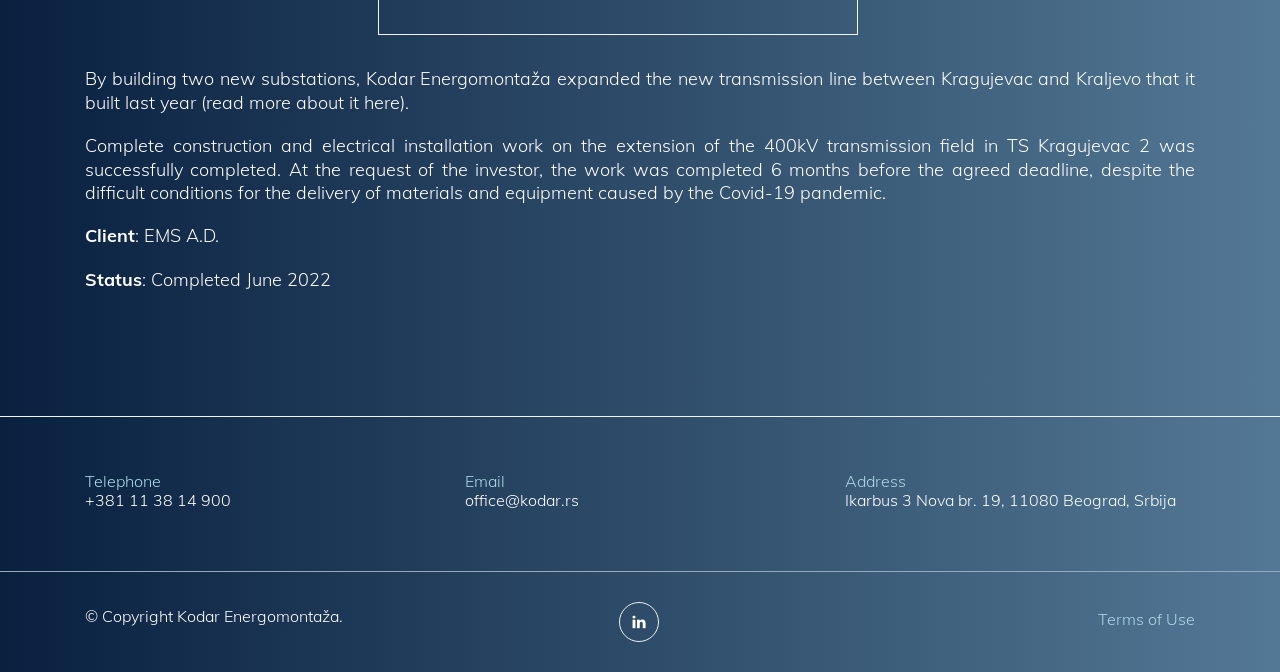Identify and provide the bounding box for the element described by: "+381 11 38 14 900".

[0.066, 0.729, 0.18, 0.76]